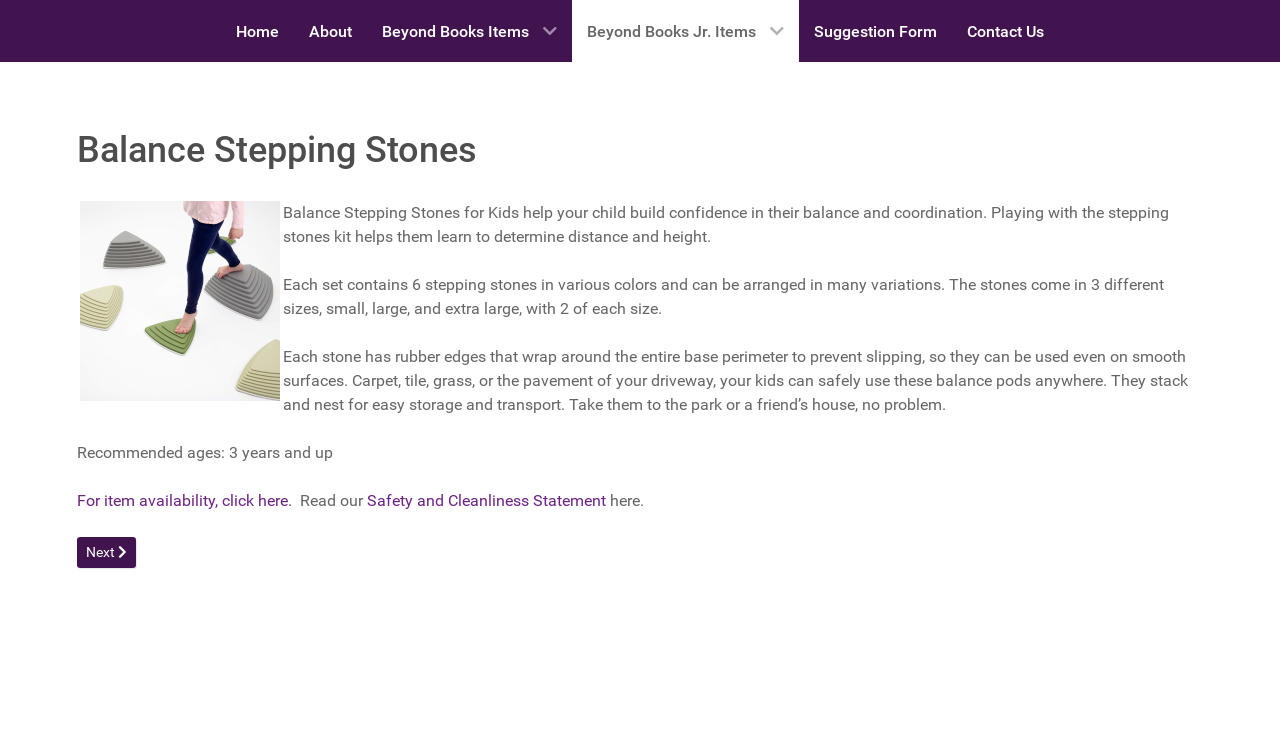Generate the text content of the main heading of the webpage.

Balance Stepping Stones